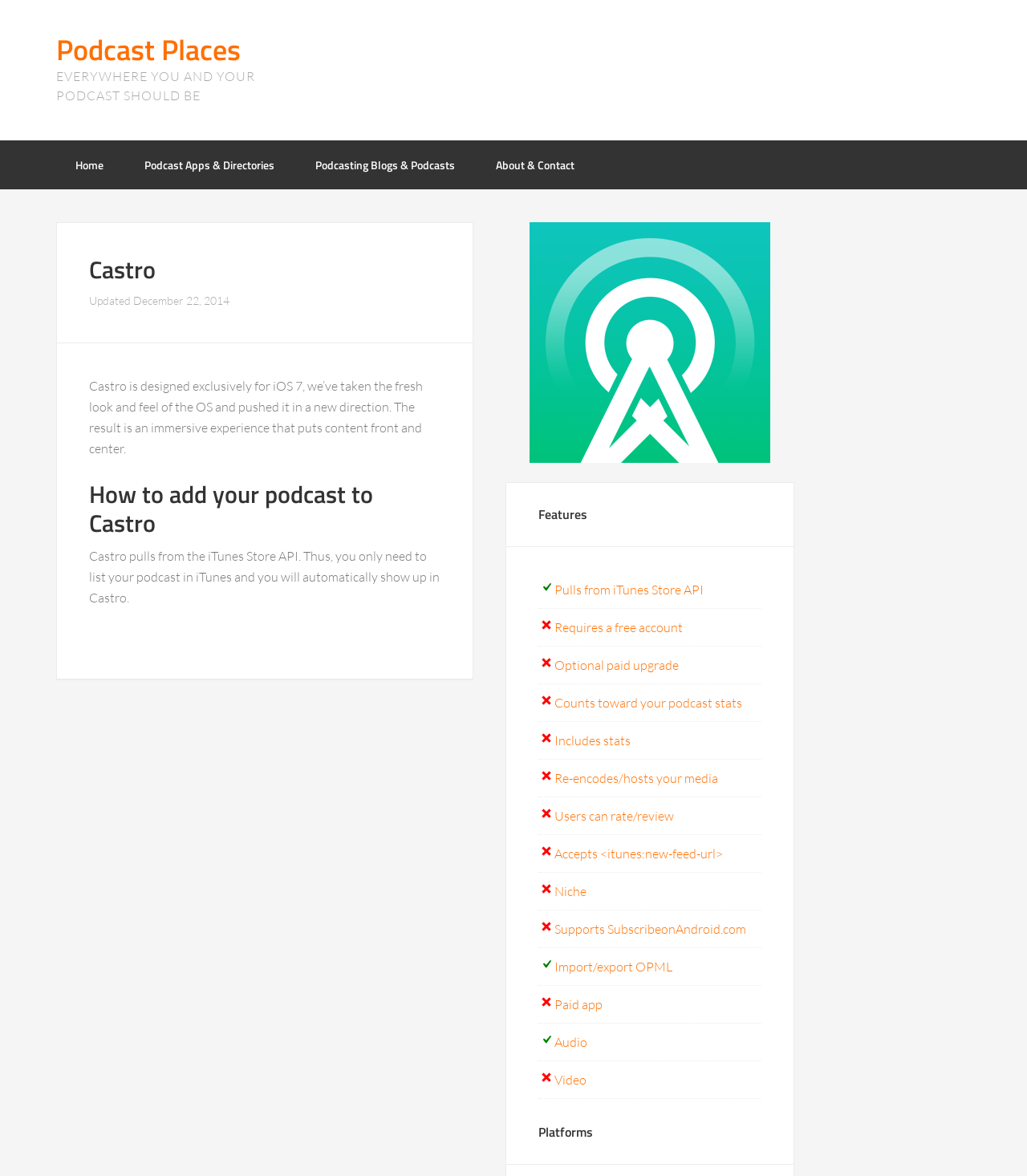Please locate the bounding box coordinates for the element that should be clicked to achieve the following instruction: "Read about Castro". Ensure the coordinates are given as four float numbers between 0 and 1, i.e., [left, top, right, bottom].

[0.087, 0.217, 0.429, 0.242]